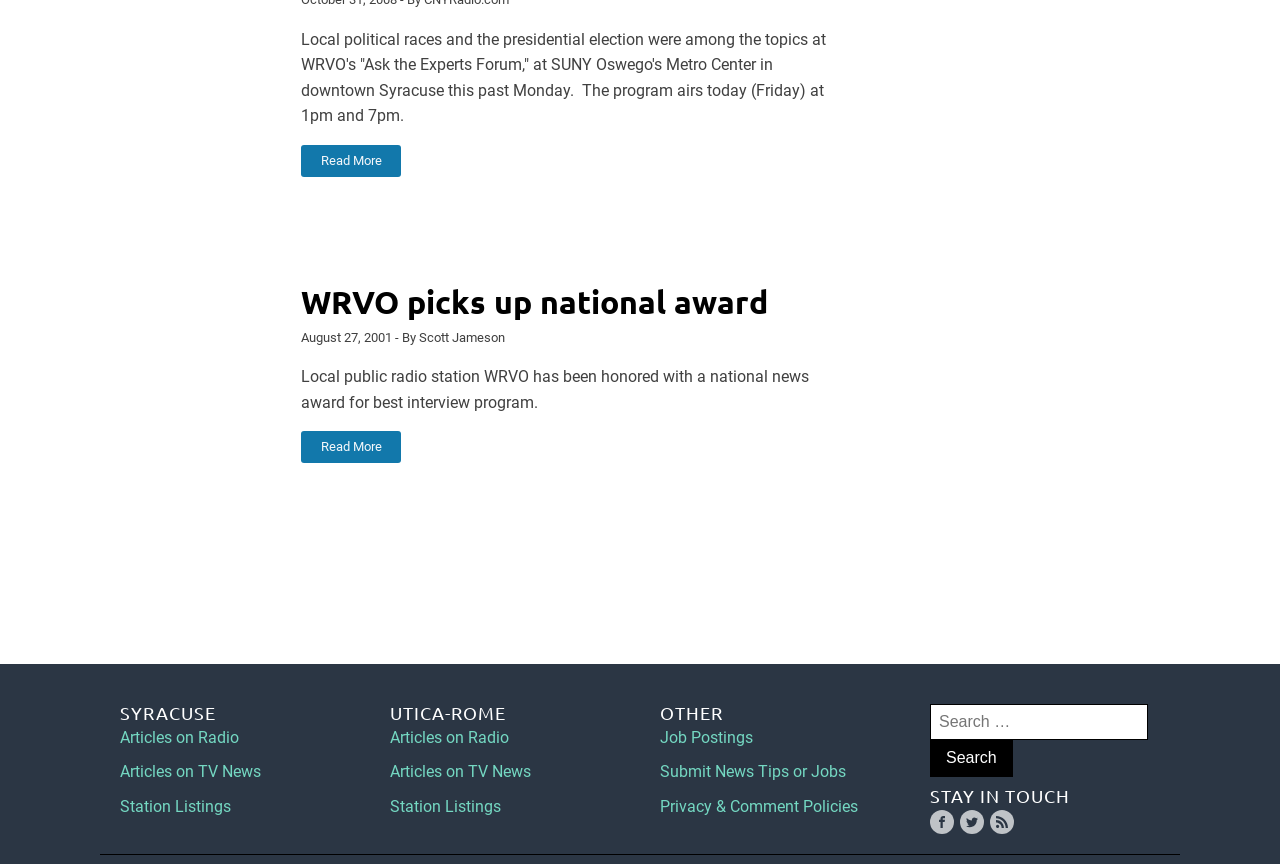Please determine the bounding box coordinates of the element's region to click for the following instruction: "Explore articles on Radio in Syracuse".

[0.094, 0.841, 0.187, 0.867]